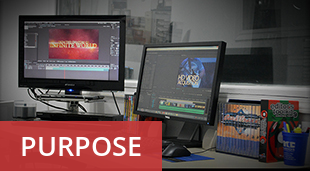Paint a vivid picture of the image with your description.

This image showcases an editing suite at IMC Studios, featuring dual monitors displaying creative video projects in progress. The left monitor highlights partially rendered graphics with bold colors, while the right monitor displays intricate editing software, likely used for video production. In the foreground, the word "PURPOSE" is prominently displayed in a vibrant red box, emphasizing the studio's mission. Surrounding the monitors are various tools and materials, hinting at a dynamic workspace dedicated to delivering exceptional digital content. This environment illustrates the studio's commitment to quality production, supporting their vision of creating impactful media.